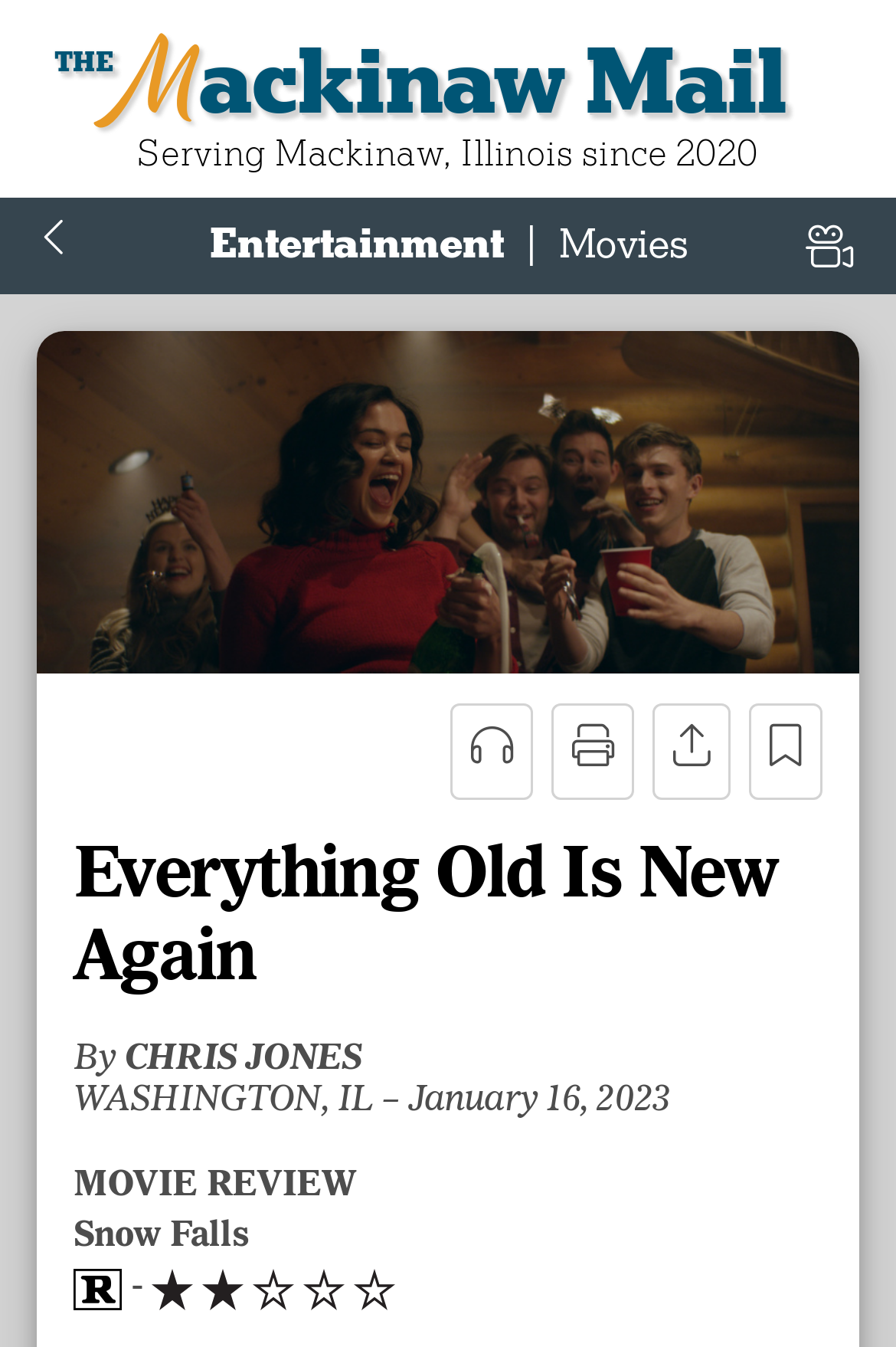Give a succinct answer to this question in a single word or phrase: 
What is the name of the newspaper?

The Mackinaw Mail